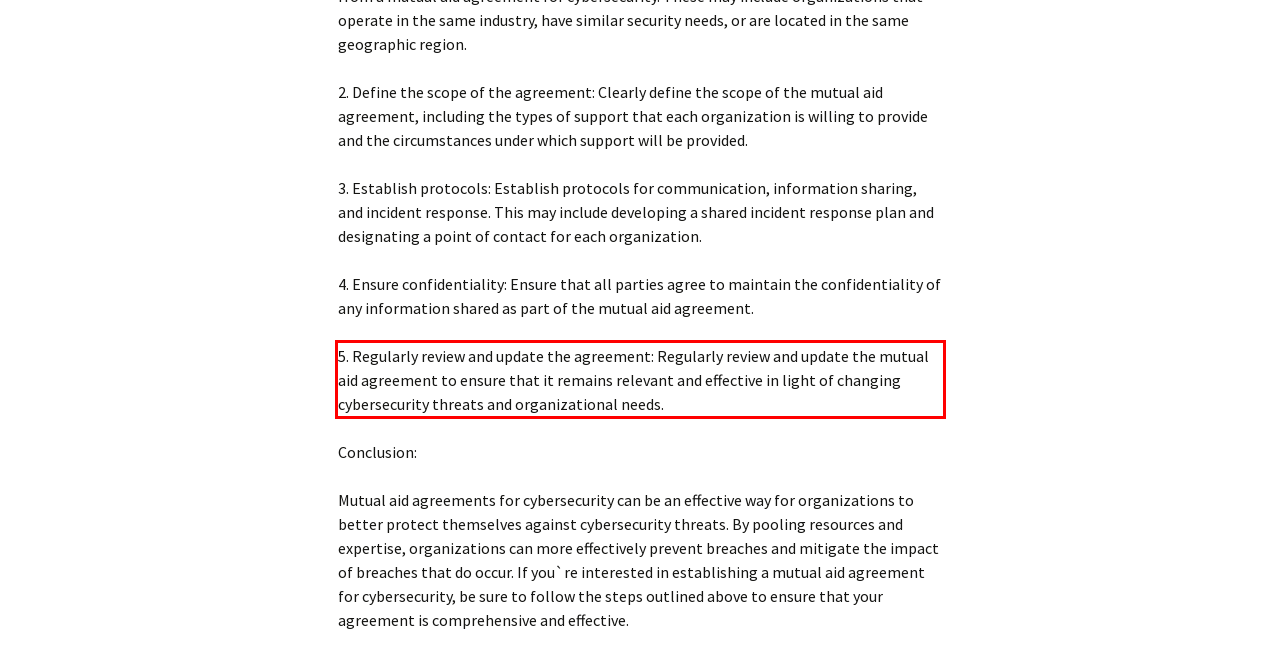Within the screenshot of a webpage, identify the red bounding box and perform OCR to capture the text content it contains.

5. Regularly review and update the agreement: Regularly review and update the mutual aid agreement to ensure that it remains relevant and effective in light of changing cybersecurity threats and organizational needs.